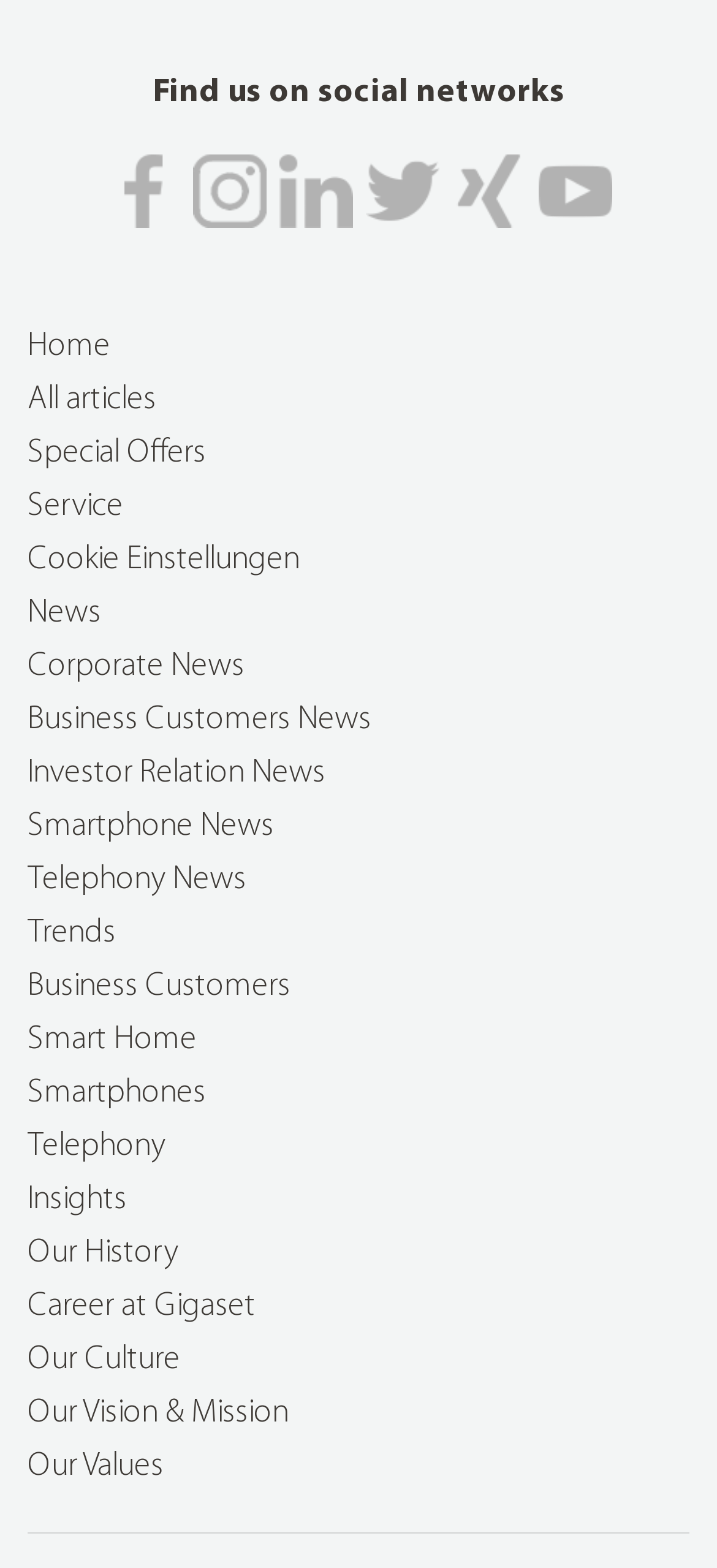How many social media links are available?
Provide a comprehensive and detailed answer to the question.

I counted the number of social media links available on the webpage, which are Facebook, Instagram, Linked, Twitter, and Xing, totaling 5 links.